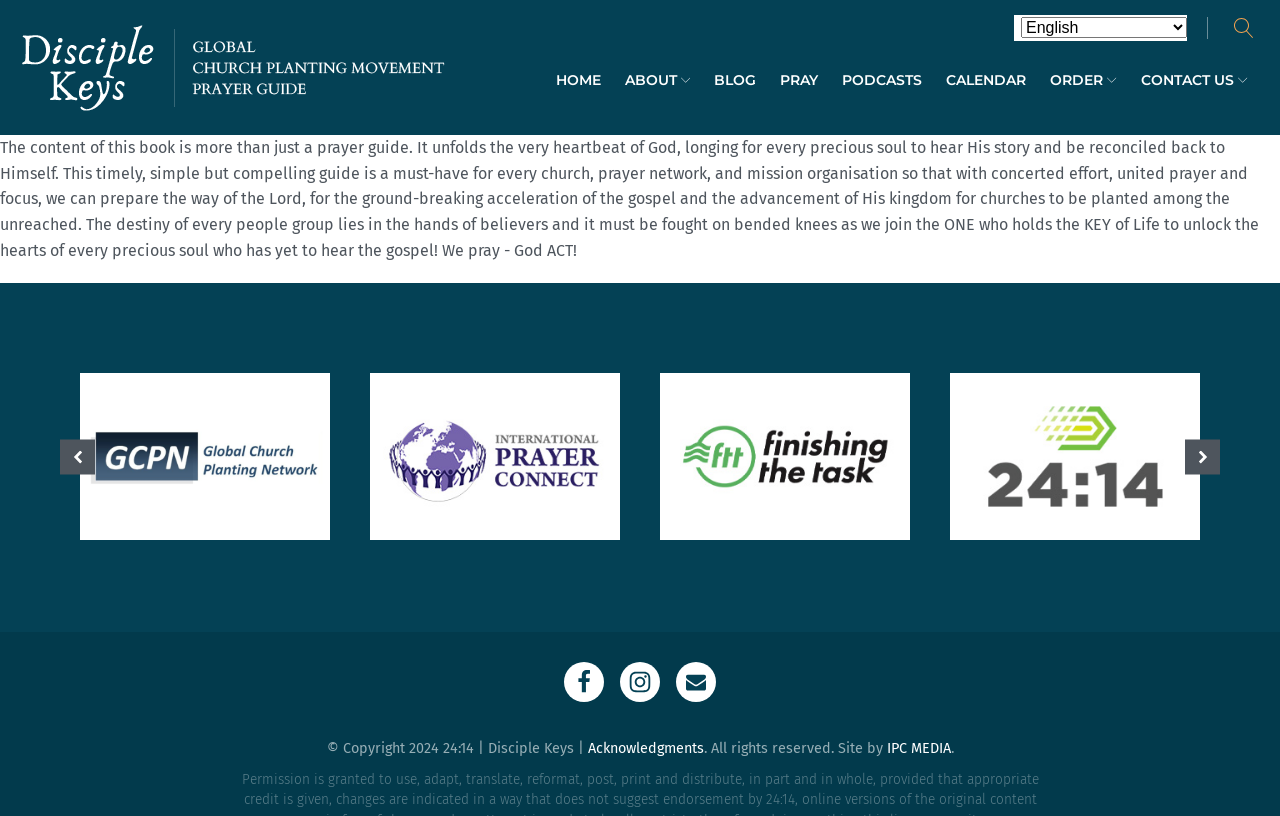What is the significance of the 'chevron-down' icons?
Refer to the image and give a detailed answer to the query.

The 'chevron-down' icons are likely used to indicate dropdown menus, which can be clicked to reveal additional options or submenus.